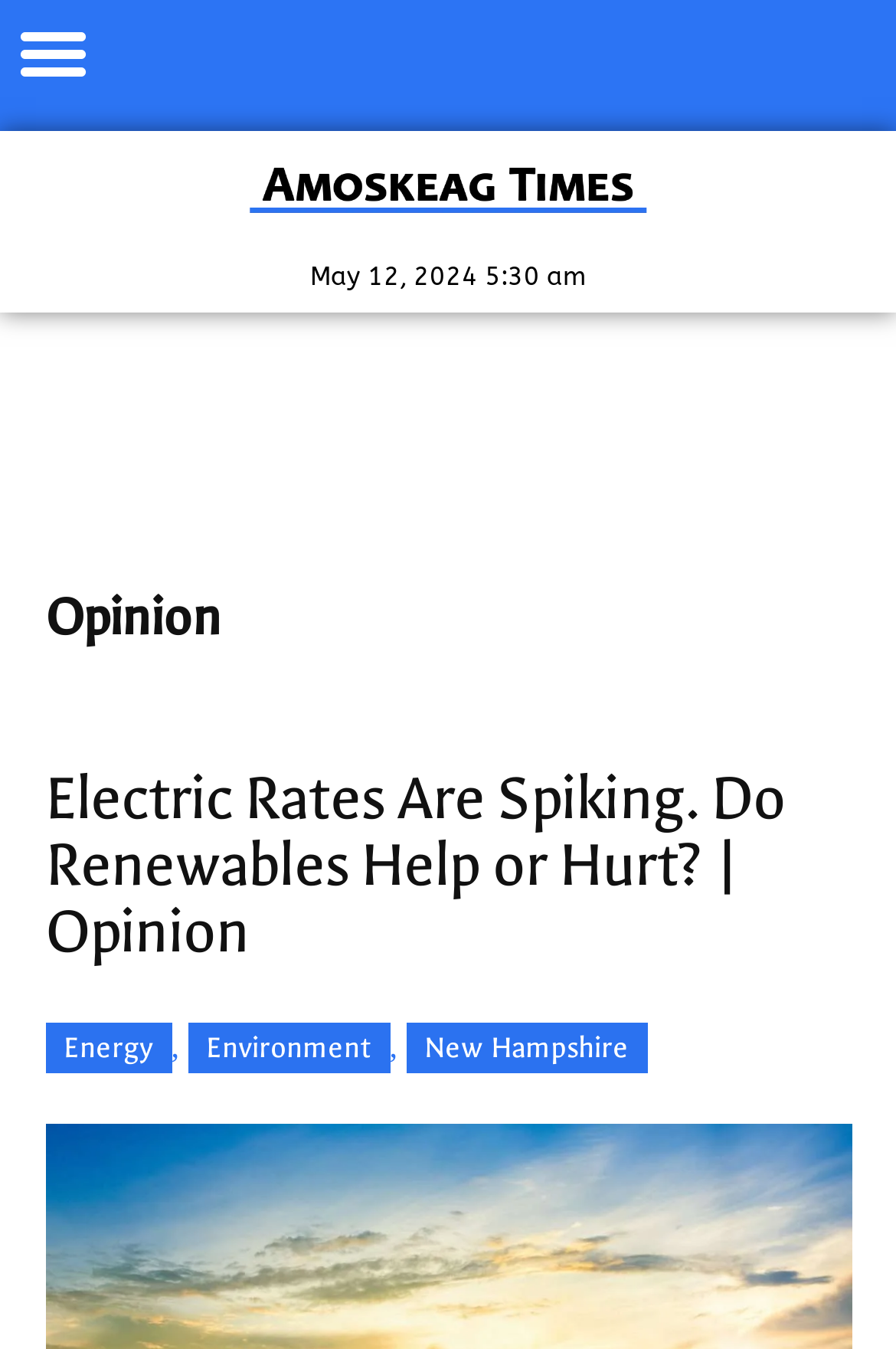What is the date of the article?
Examine the screenshot and reply with a single word or phrase.

May 12, 2024